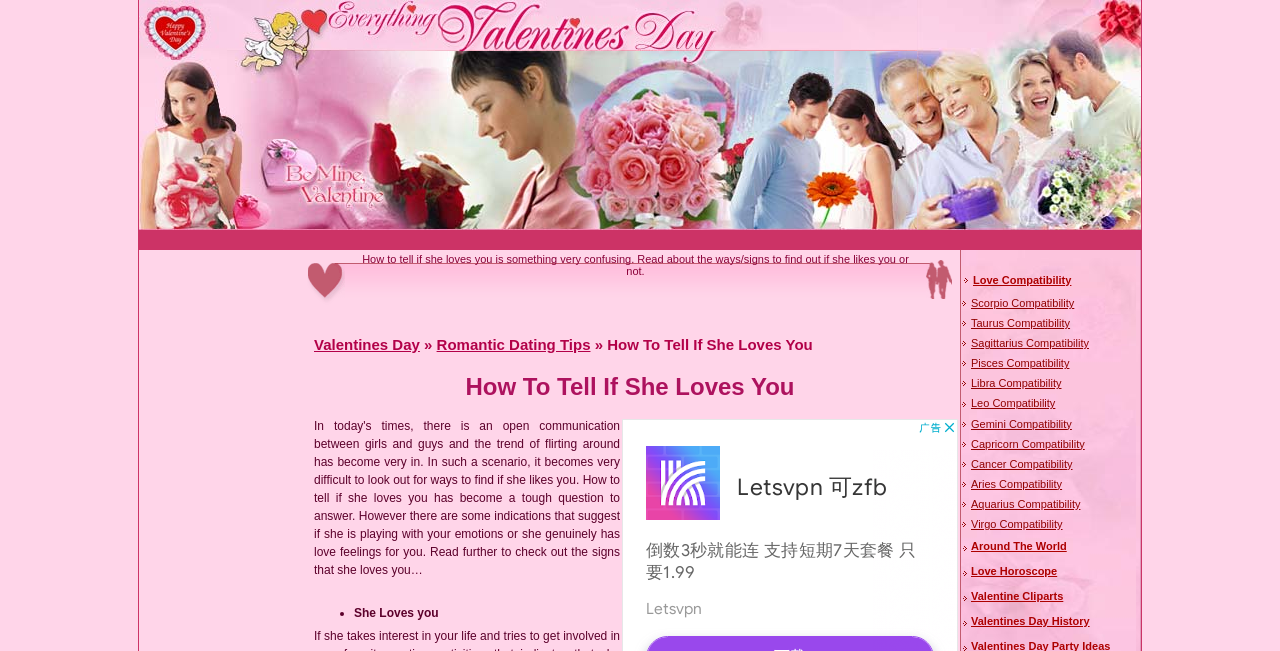What is the relationship between the images and the text?
Based on the screenshot, answer the question with a single word or phrase.

Illustrative